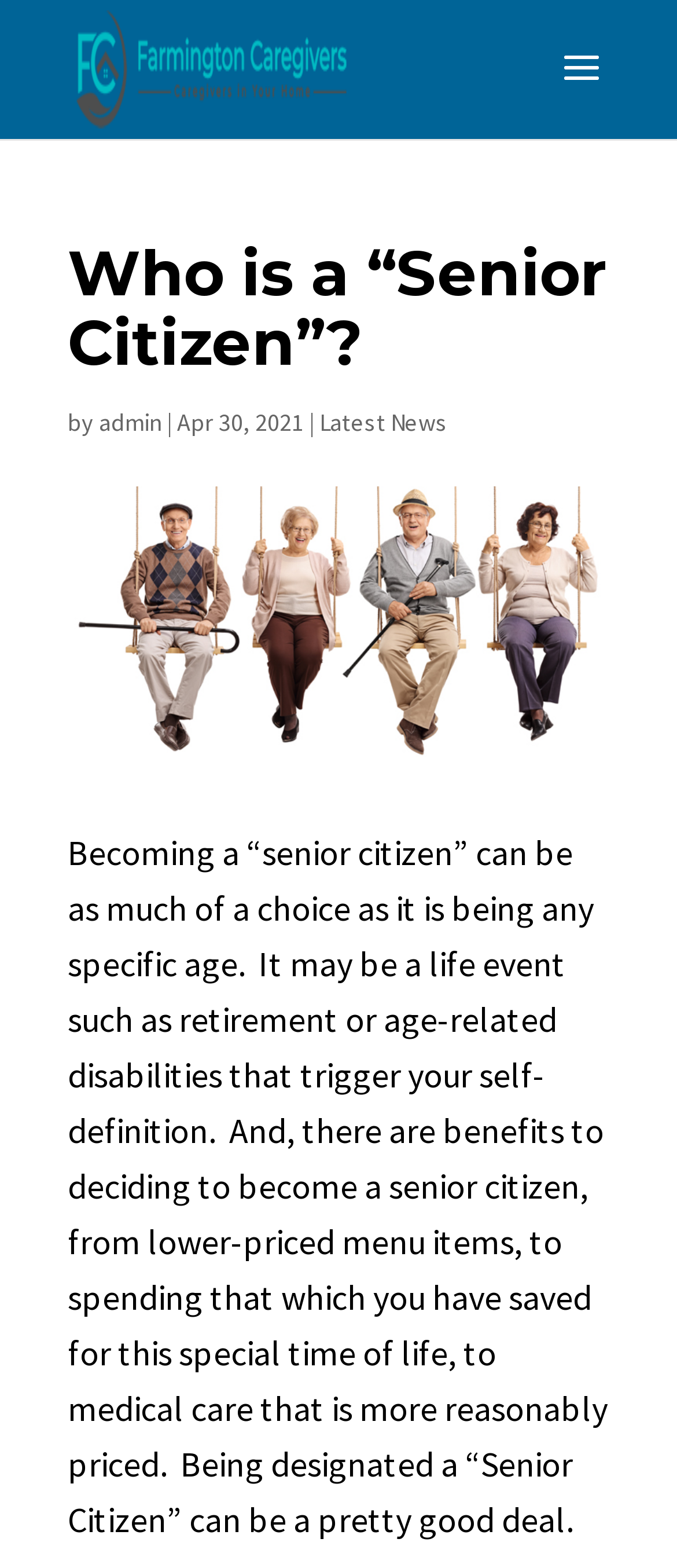Bounding box coordinates are specified in the format (top-left x, top-left y, bottom-right x, bottom-right y). All values are floating point numbers bounded between 0 and 1. Please provide the bounding box coordinate of the region this sentence describes: Latest News

[0.472, 0.259, 0.662, 0.279]